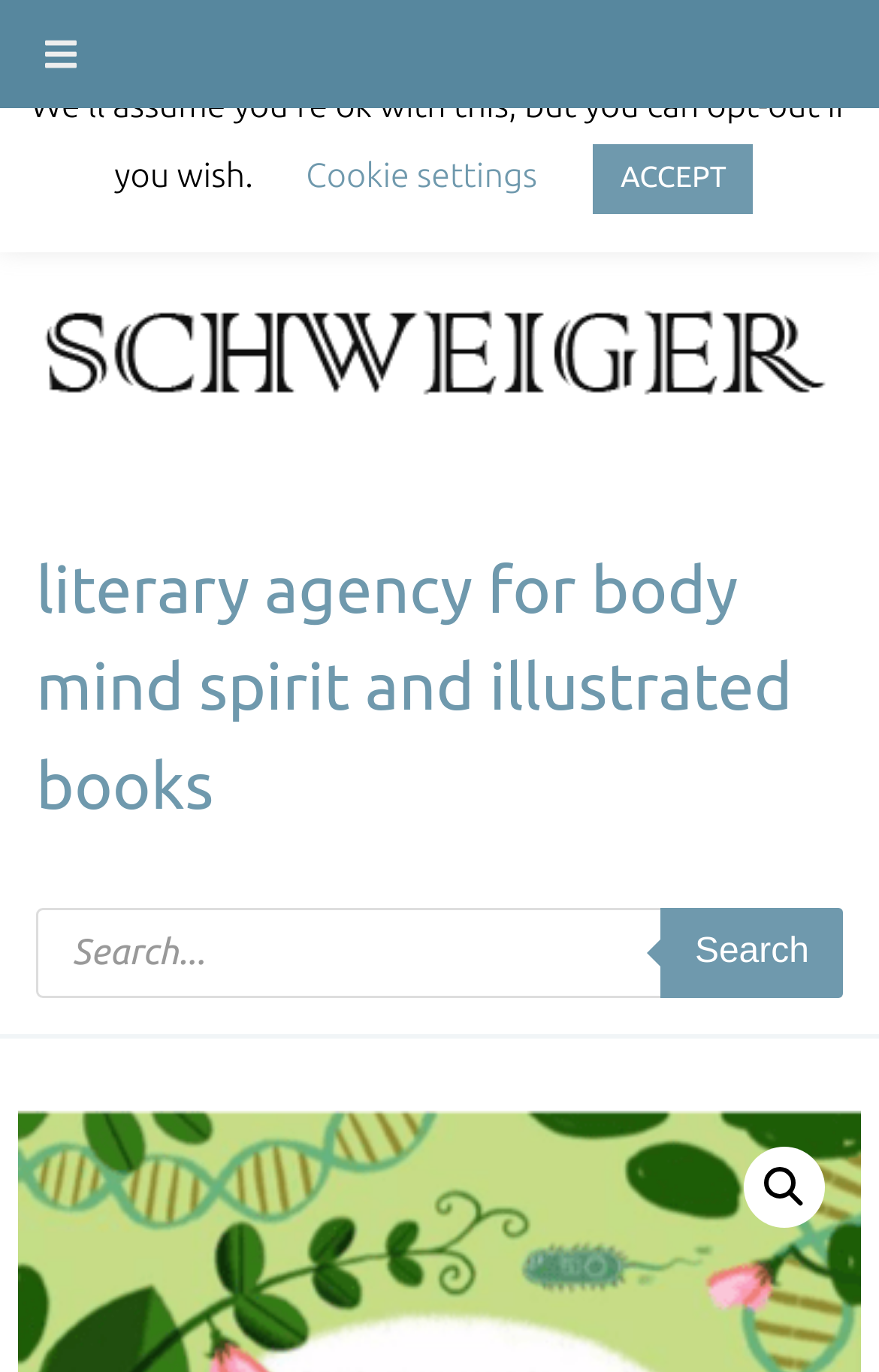Determine the bounding box coordinates of the UI element described below. Use the format (top-left x, top-left y, bottom-right x, bottom-right y) with floating point numbers between 0 and 1: parent_node: Products search name="s" placeholder="Search..."

[0.041, 0.661, 0.959, 0.727]